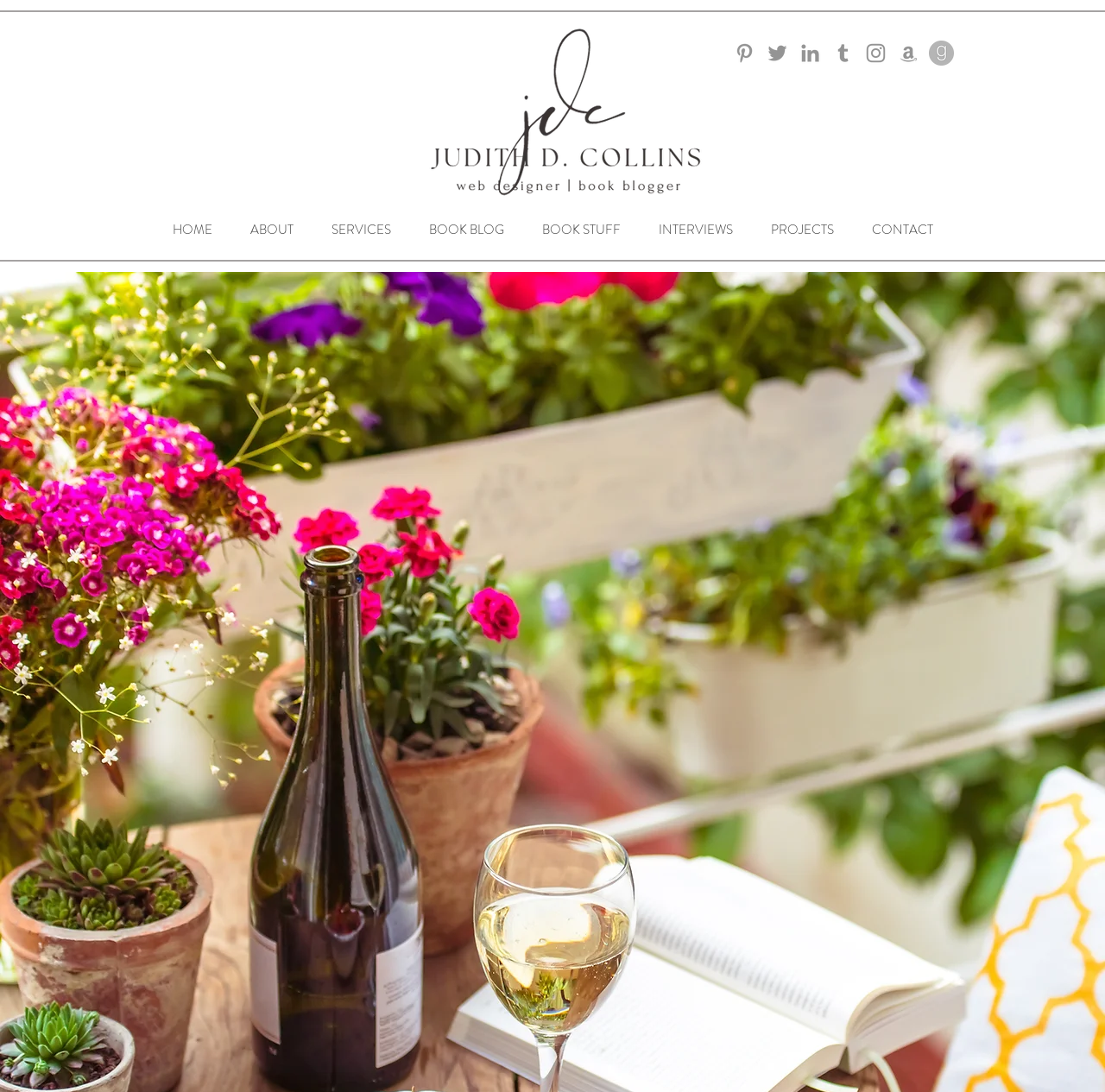Locate the bounding box coordinates of the clickable area needed to fulfill the instruction: "Click the Goodreads link".

[0.841, 0.037, 0.863, 0.06]